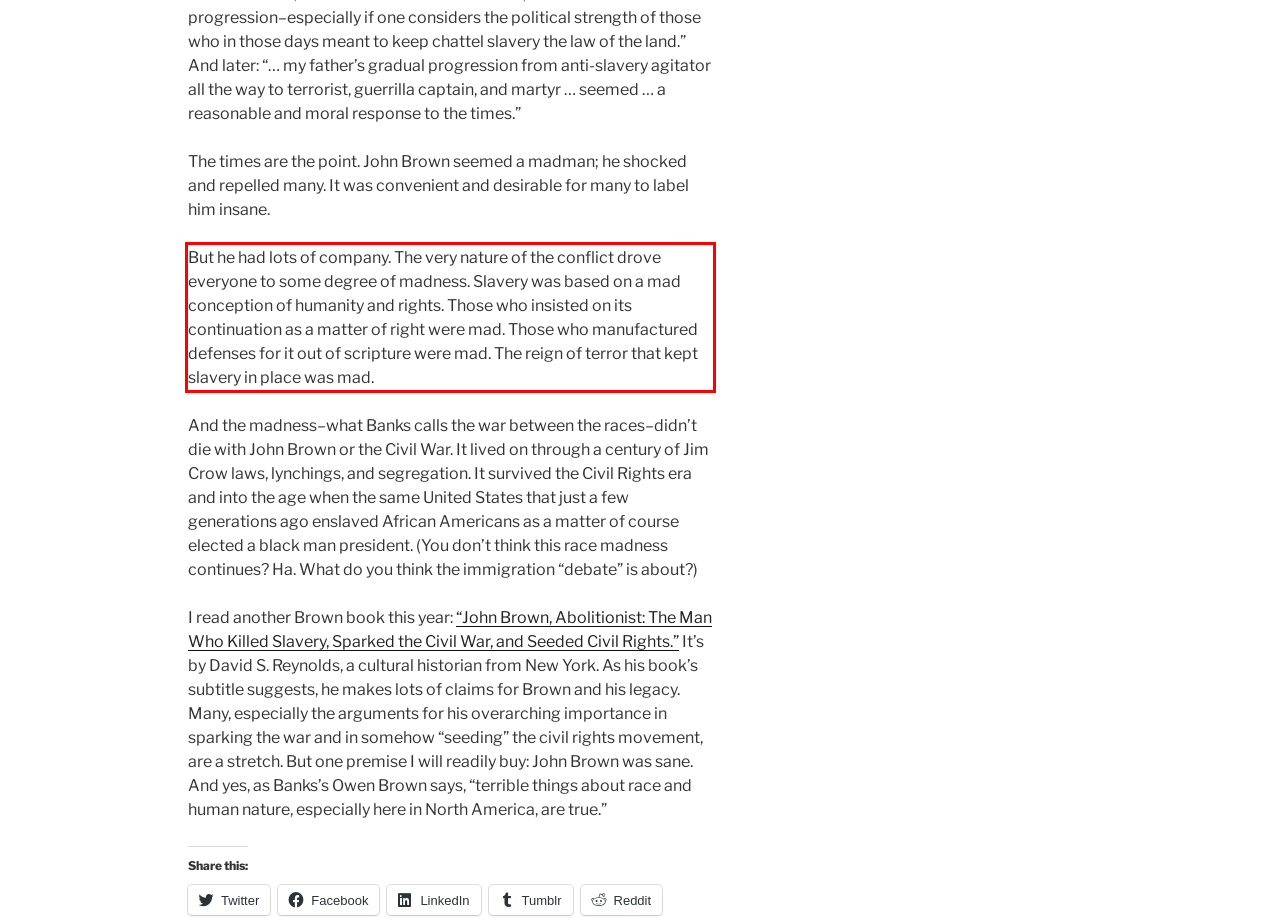You are given a screenshot showing a webpage with a red bounding box. Perform OCR to capture the text within the red bounding box.

But he had lots of company. The very nature of the conflict drove everyone to some degree of madness. Slavery was based on a mad conception of humanity and rights. Those who insisted on its continuation as a matter of right were mad. Those who manufactured defenses for it out of scripture were mad. The reign of terror that kept slavery in place was mad.